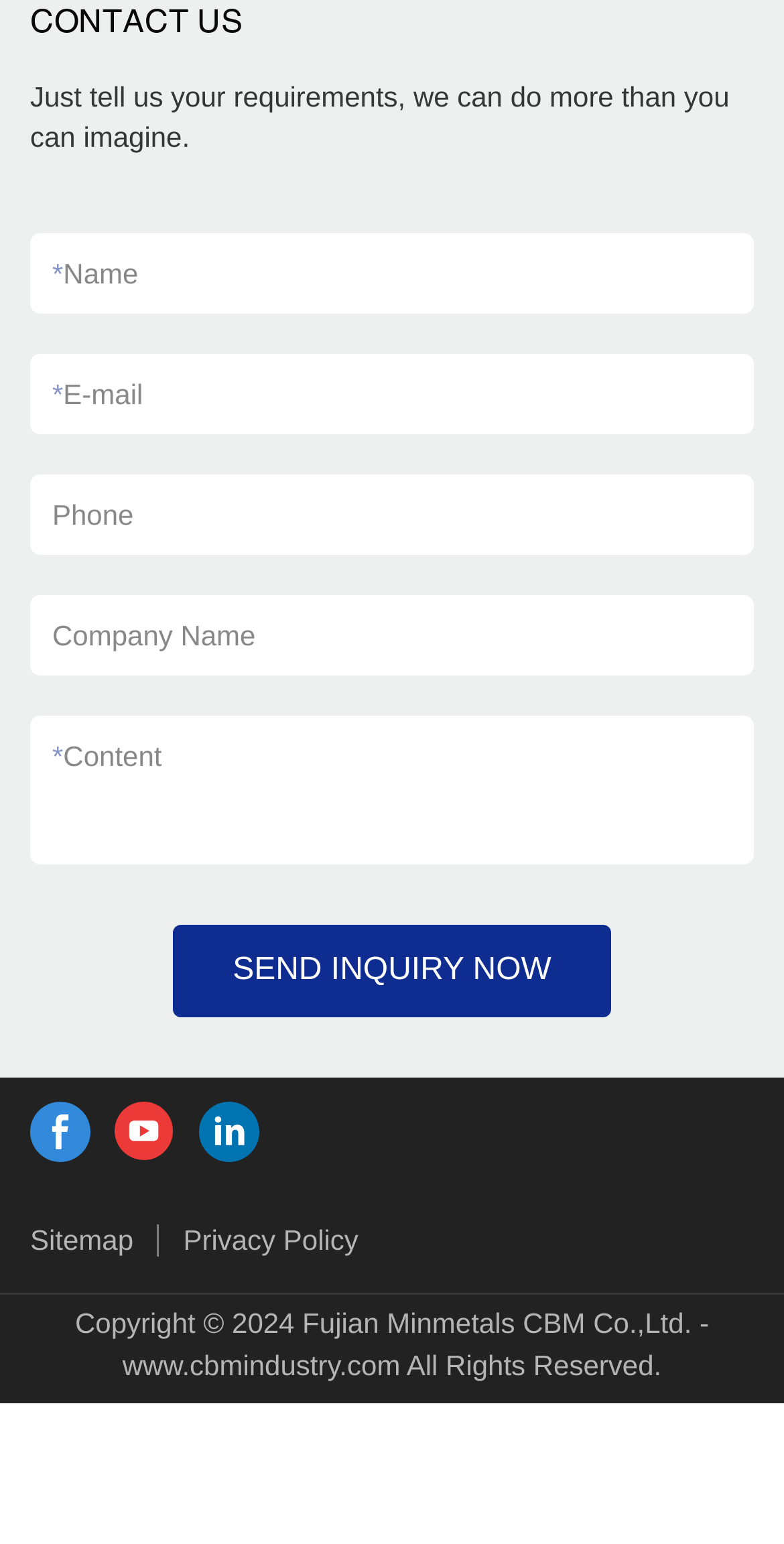Please examine the image and answer the question with a detailed explanation:
What is the purpose of the 'Sitemap' link?

The 'Sitemap' link is likely used to view the sitemap of the website, which provides a hierarchical structure of the website's pages and content.